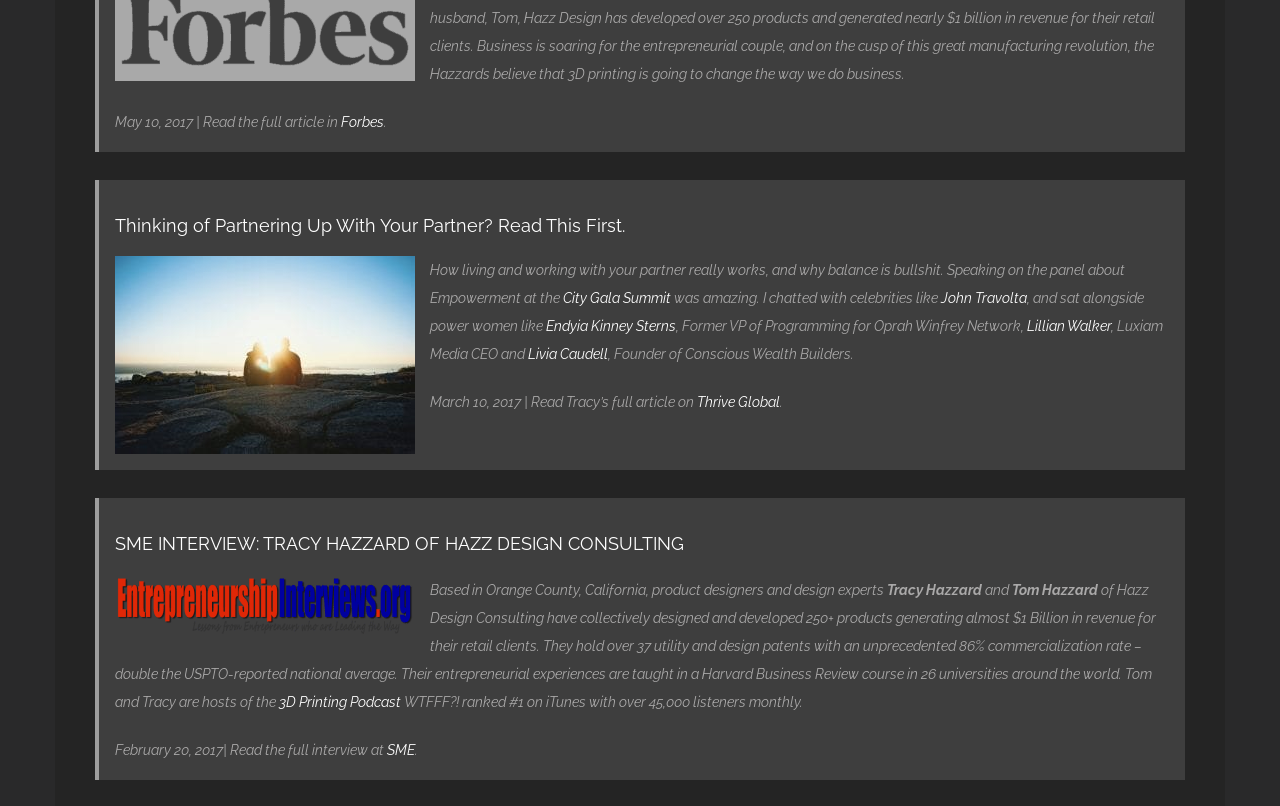Pinpoint the bounding box coordinates of the element you need to click to execute the following instruction: "Visit the City Gala Summit website". The bounding box should be represented by four float numbers between 0 and 1, in the format [left, top, right, bottom].

[0.44, 0.36, 0.524, 0.38]